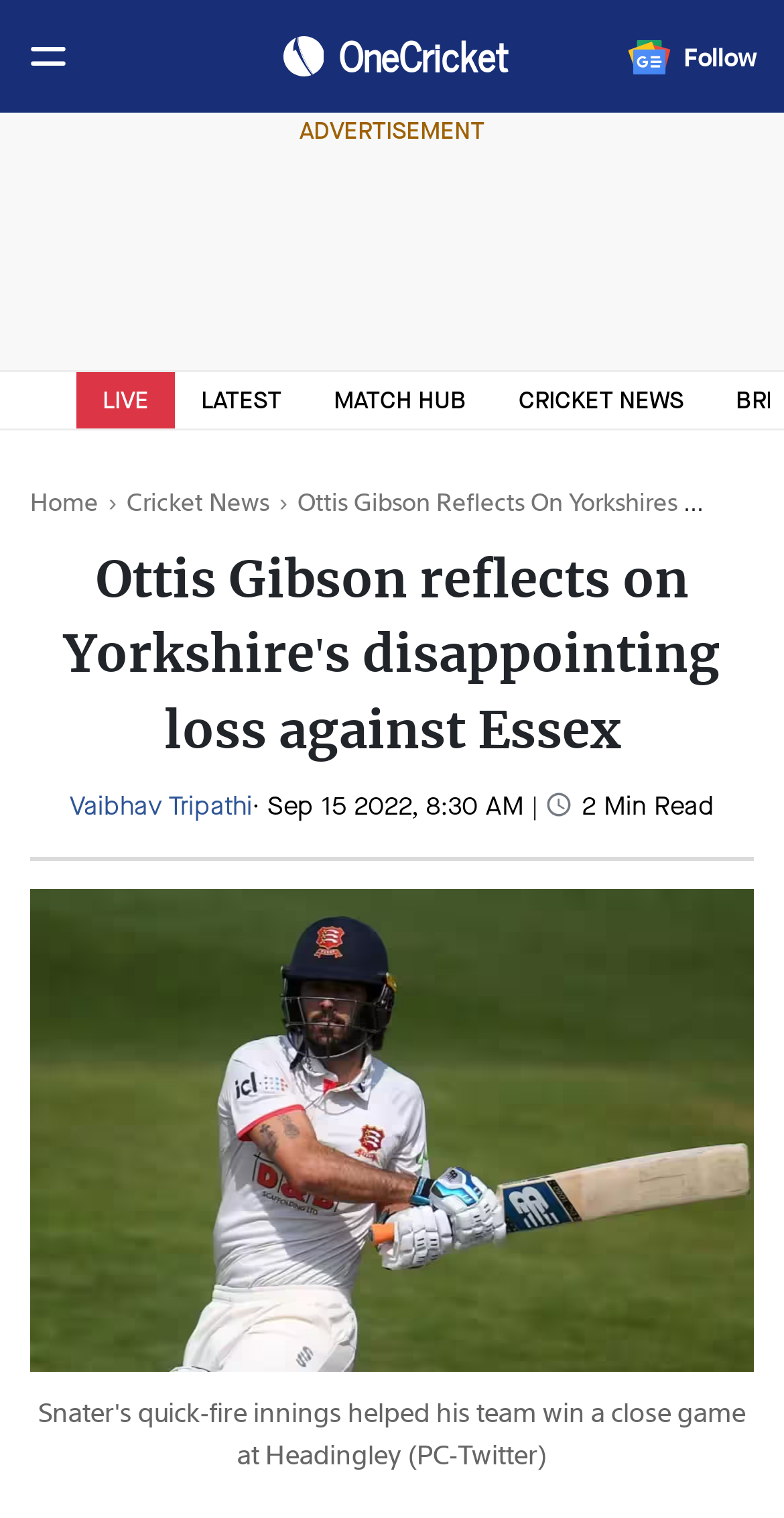Locate the bounding box coordinates of the area you need to click to fulfill this instruction: 'Visit Facebook page'. The coordinates must be in the form of four float numbers ranging from 0 to 1: [left, top, right, bottom].

None